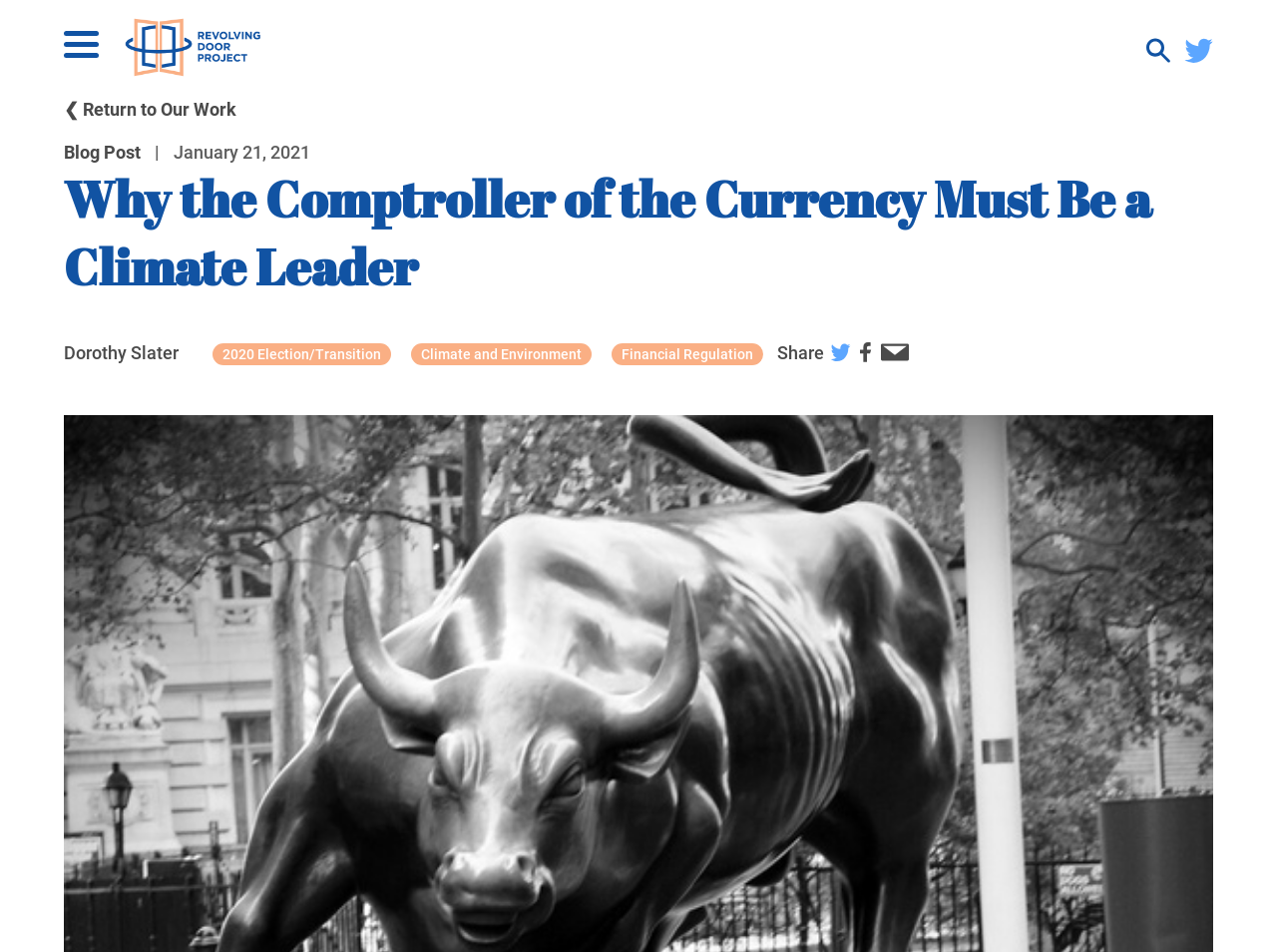Please locate the clickable area by providing the bounding box coordinates to follow this instruction: "Click on the Revolving Door Project logo".

[0.093, 0.01, 0.21, 0.093]